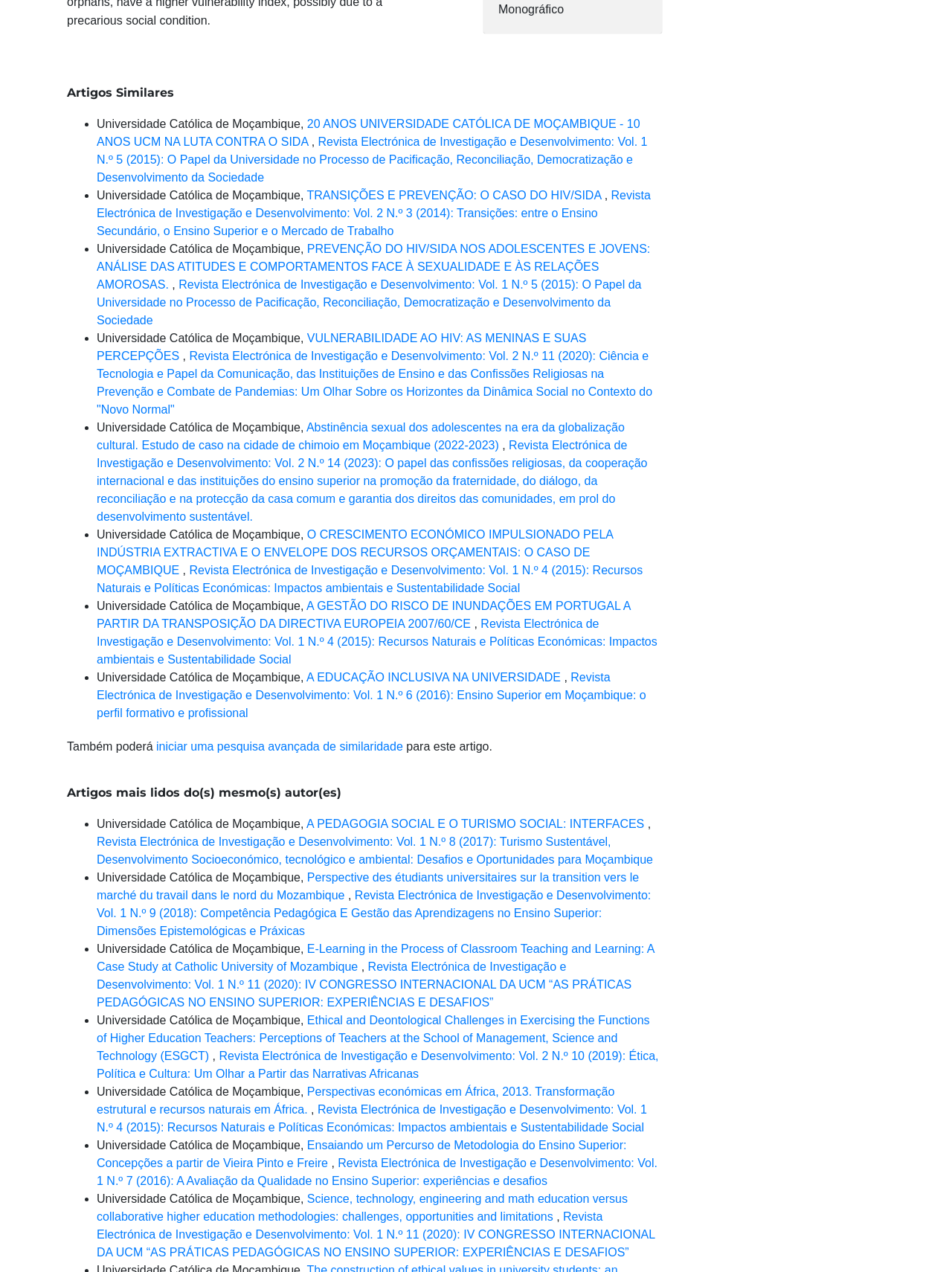Pinpoint the bounding box coordinates of the element you need to click to execute the following instruction: "click on the link 'iniciar uma pesquisa avançada de similaridade'". The bounding box should be represented by four float numbers between 0 and 1, in the format [left, top, right, bottom].

[0.164, 0.582, 0.423, 0.592]